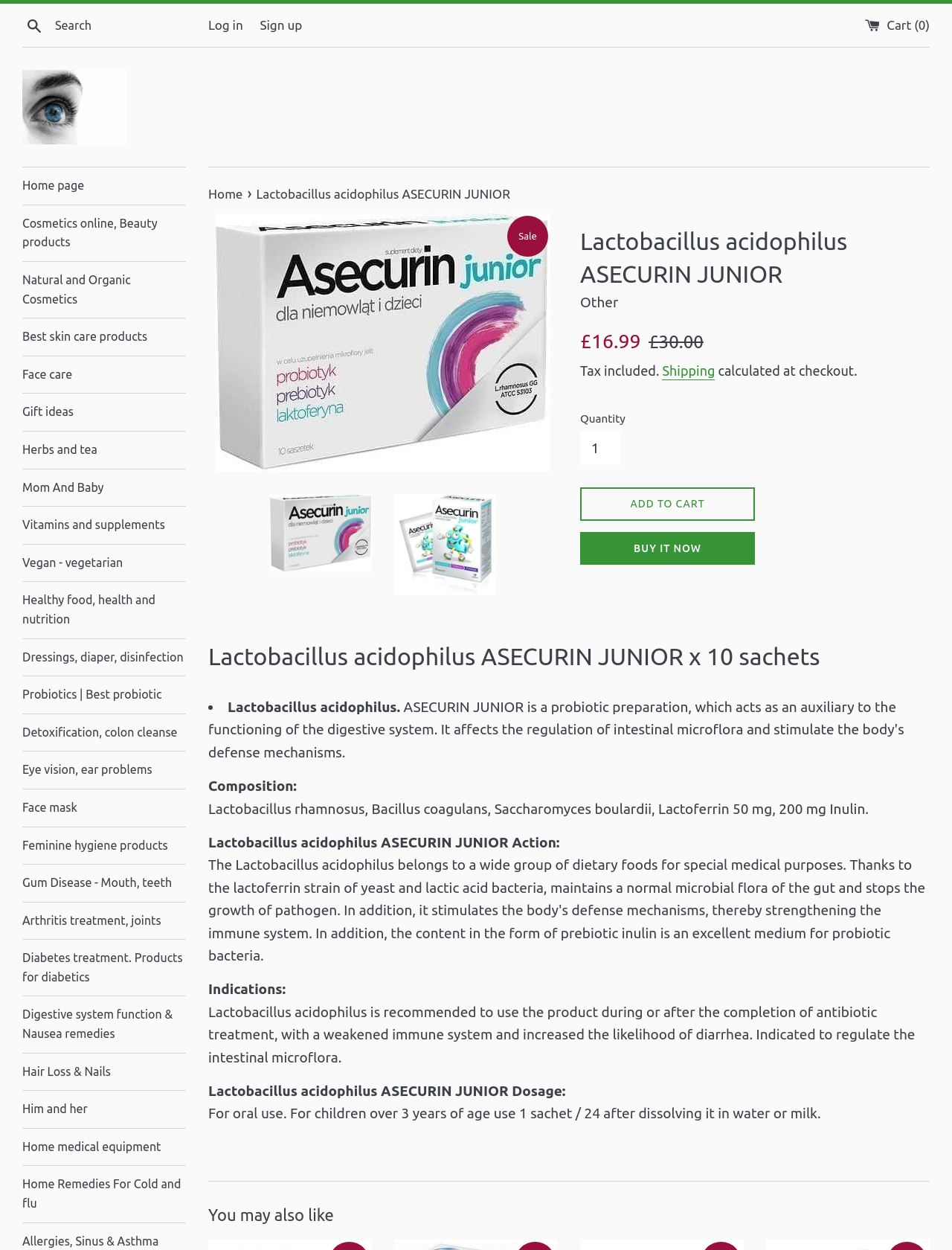What is the recommended dosage for children over 3 years old?
Please answer the question with a detailed and comprehensive explanation.

I found the recommended dosage for children over 3 years old by reading the product description, which states that 'For children over 3 years of age use 1 sachet / 24 after dissolving it in water or milk'.